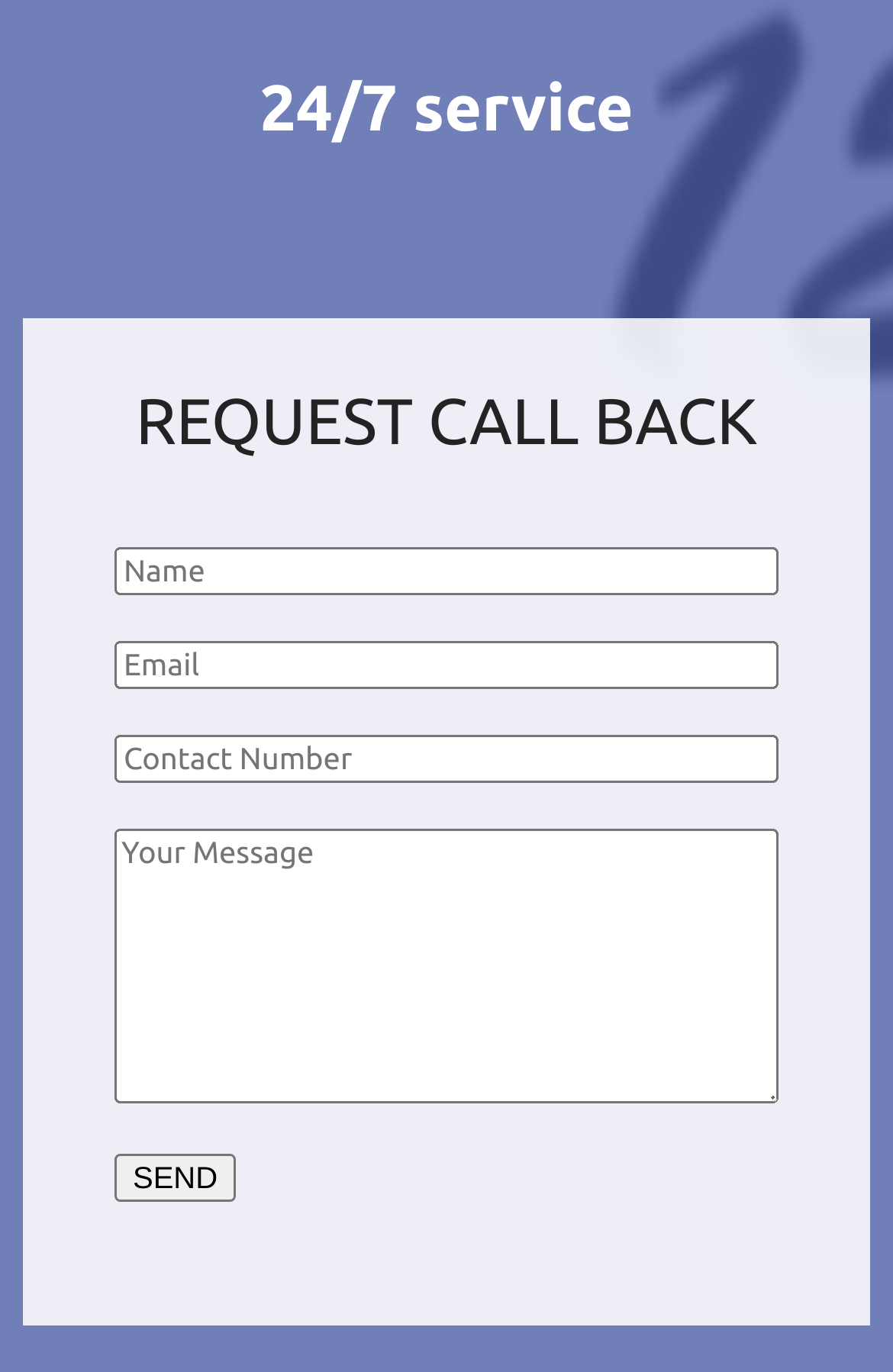Respond with a single word or phrase for the following question: 
What is the purpose of the 'REQUEST CALL BACK' heading?

To request a call back